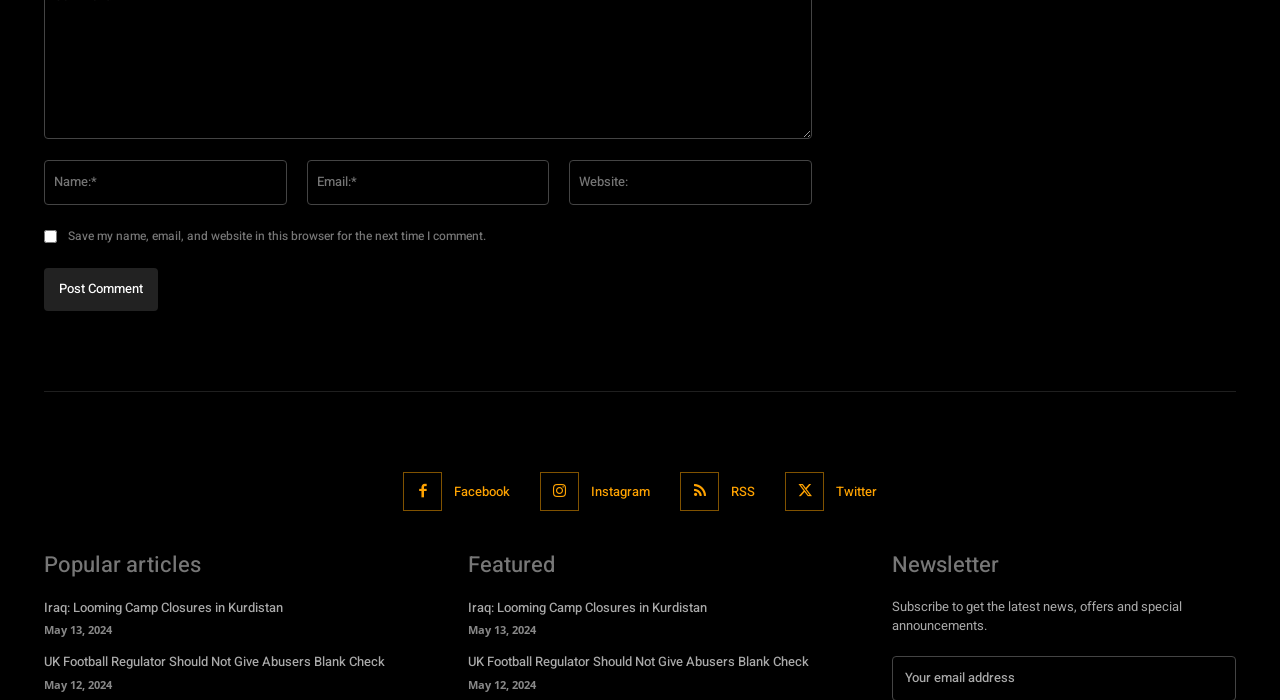Using the provided element description "parent_node: Name:* name="author" placeholder="Name:*"", determine the bounding box coordinates of the UI element.

[0.034, 0.229, 0.224, 0.292]